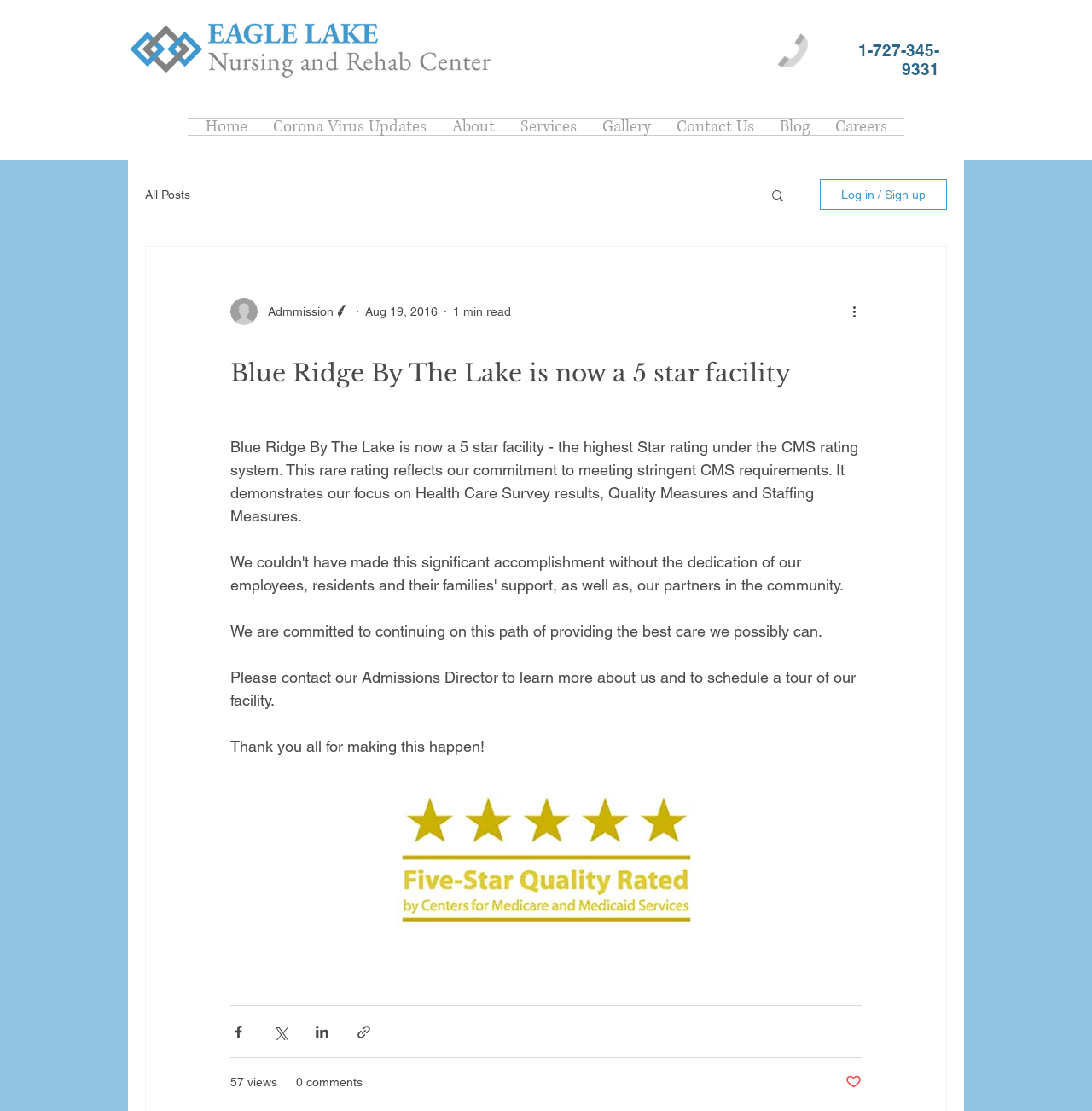Find the bounding box coordinates of the clickable element required to execute the following instruction: "Click the link to Contact Us". Provide the coordinates as four float numbers between 0 and 1, i.e., [left, top, right, bottom].

[0.607, 0.107, 0.702, 0.121]